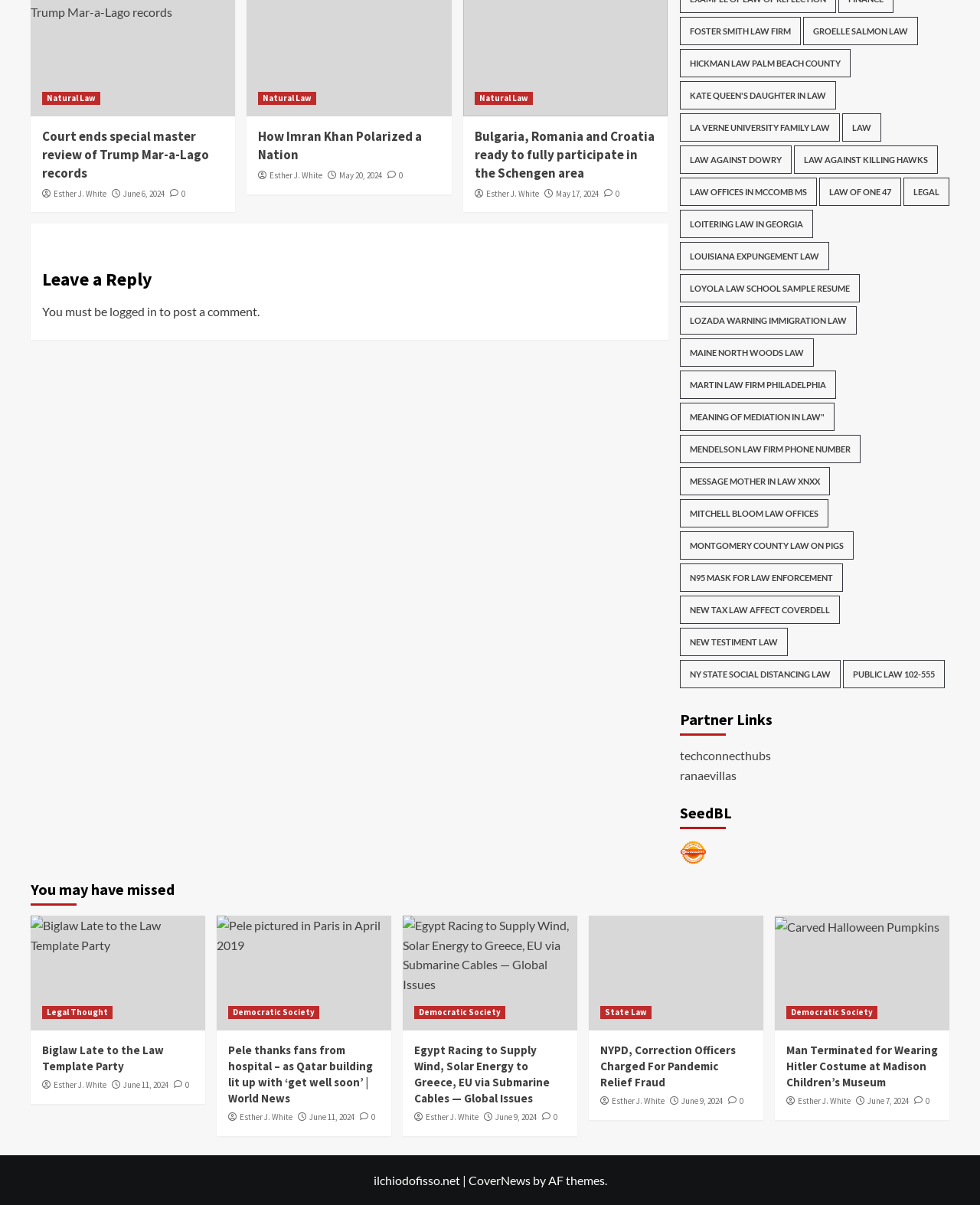Identify and provide the bounding box for the element described by: "Democratic Society".

[0.423, 0.835, 0.516, 0.846]